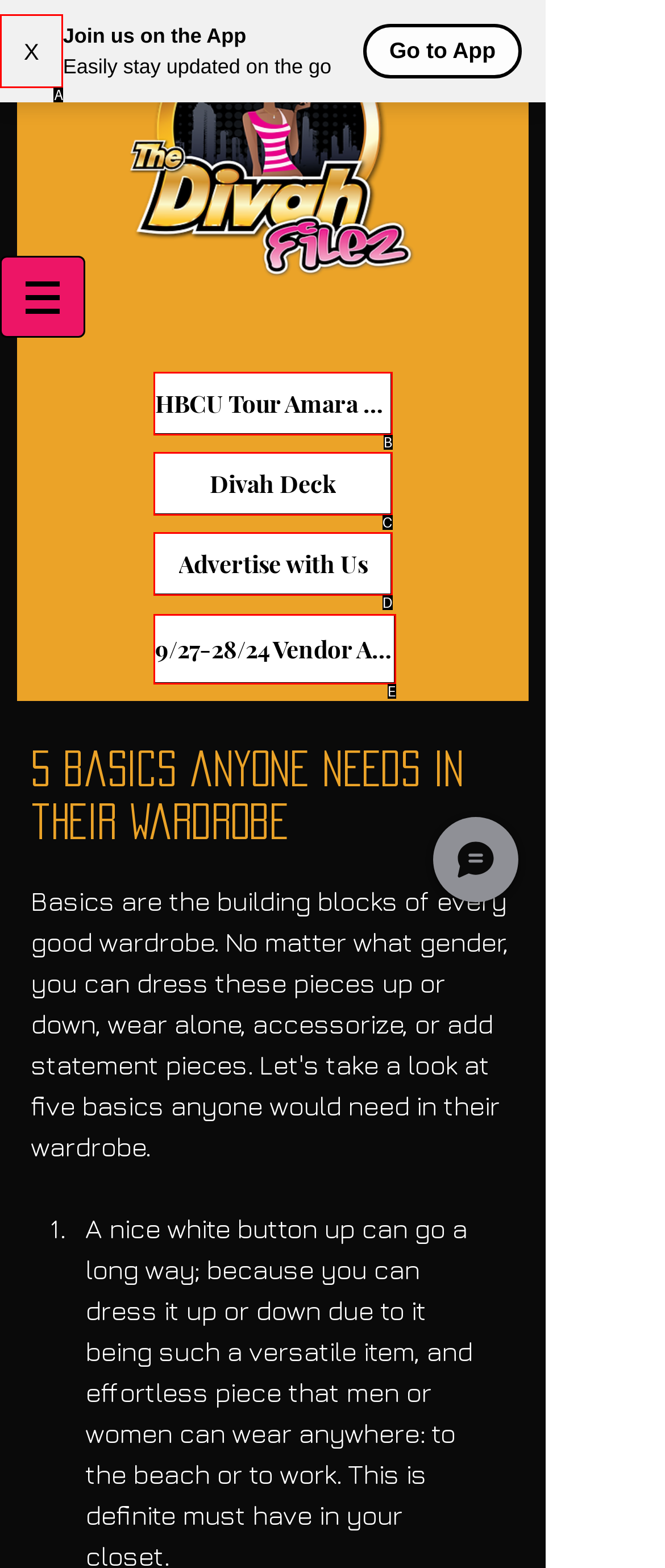Identify the HTML element that matches the description: Divah Deck. Provide the letter of the correct option from the choices.

C